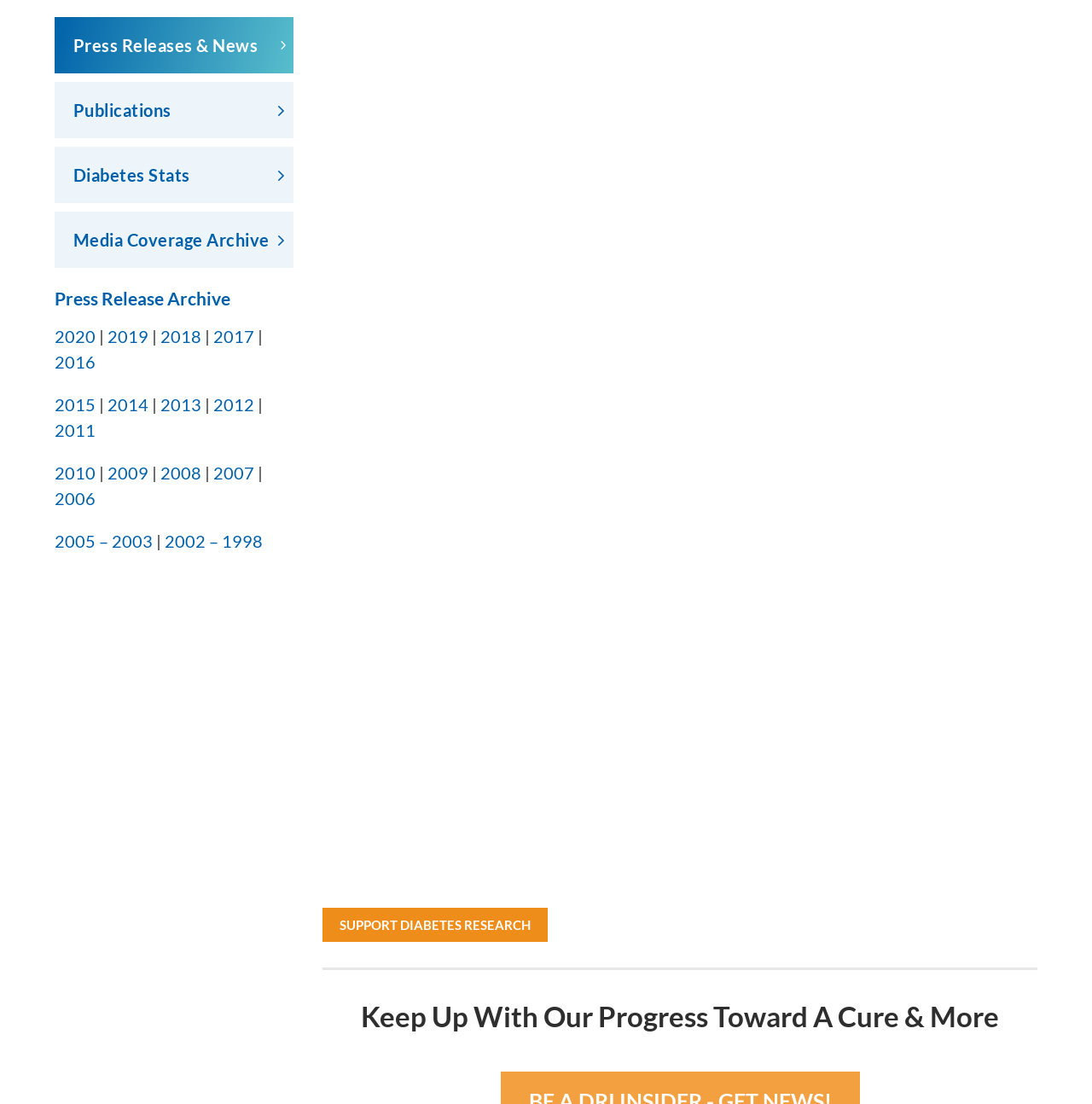From the screenshot, find the bounding box of the UI element matching this description: "Diabetes Stats". Supply the bounding box coordinates in the form [left, top, right, bottom], each a float between 0 and 1.

[0.05, 0.133, 0.269, 0.184]